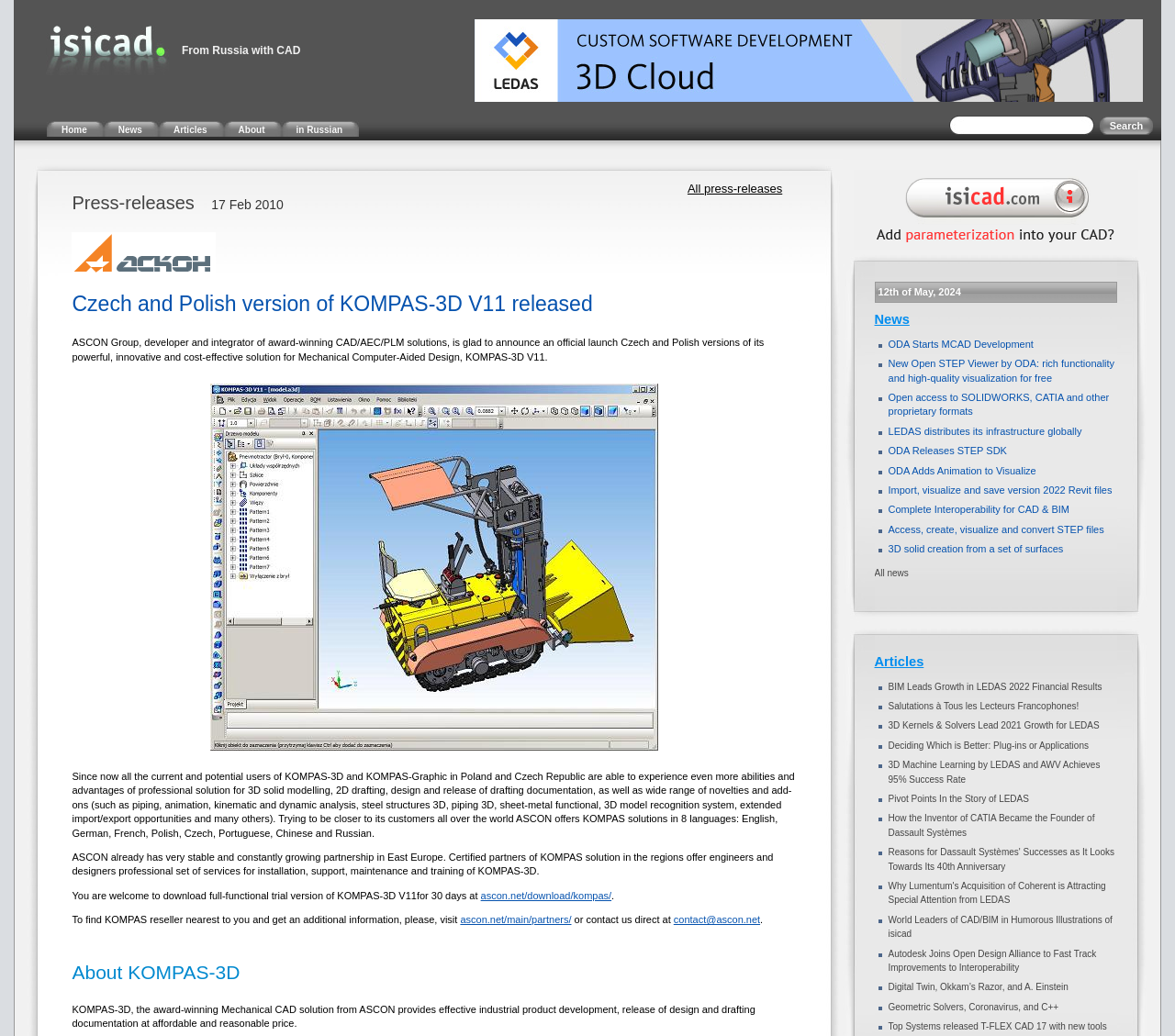Identify the bounding box coordinates of the area that should be clicked in order to complete the given instruction: "Click the 'All news' link". The bounding box coordinates should be four float numbers between 0 and 1, i.e., [left, top, right, bottom].

[0.744, 0.549, 0.773, 0.558]